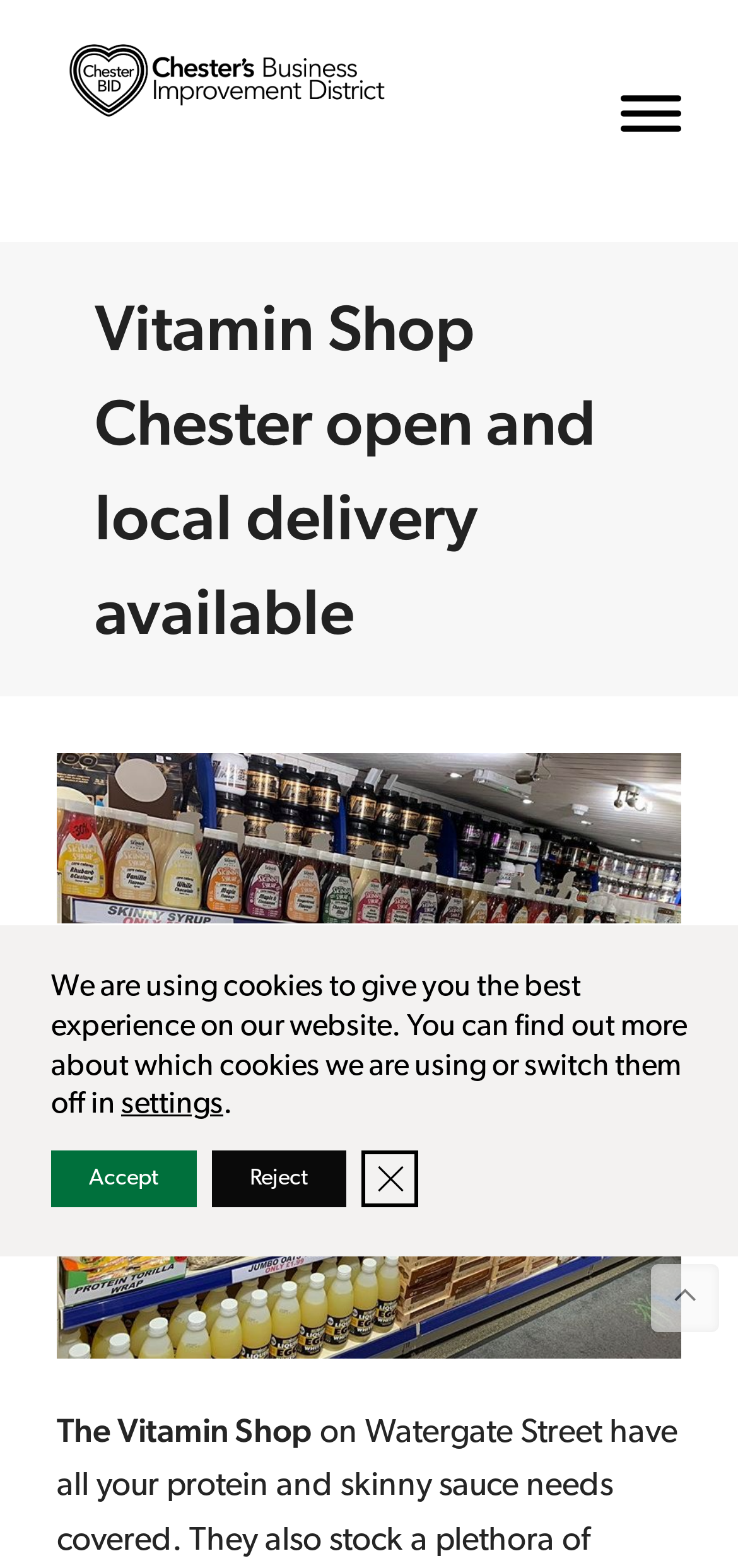Predict the bounding box for the UI component with the following description: "alt="Chester BID"".

[0.051, 0.006, 0.564, 0.085]